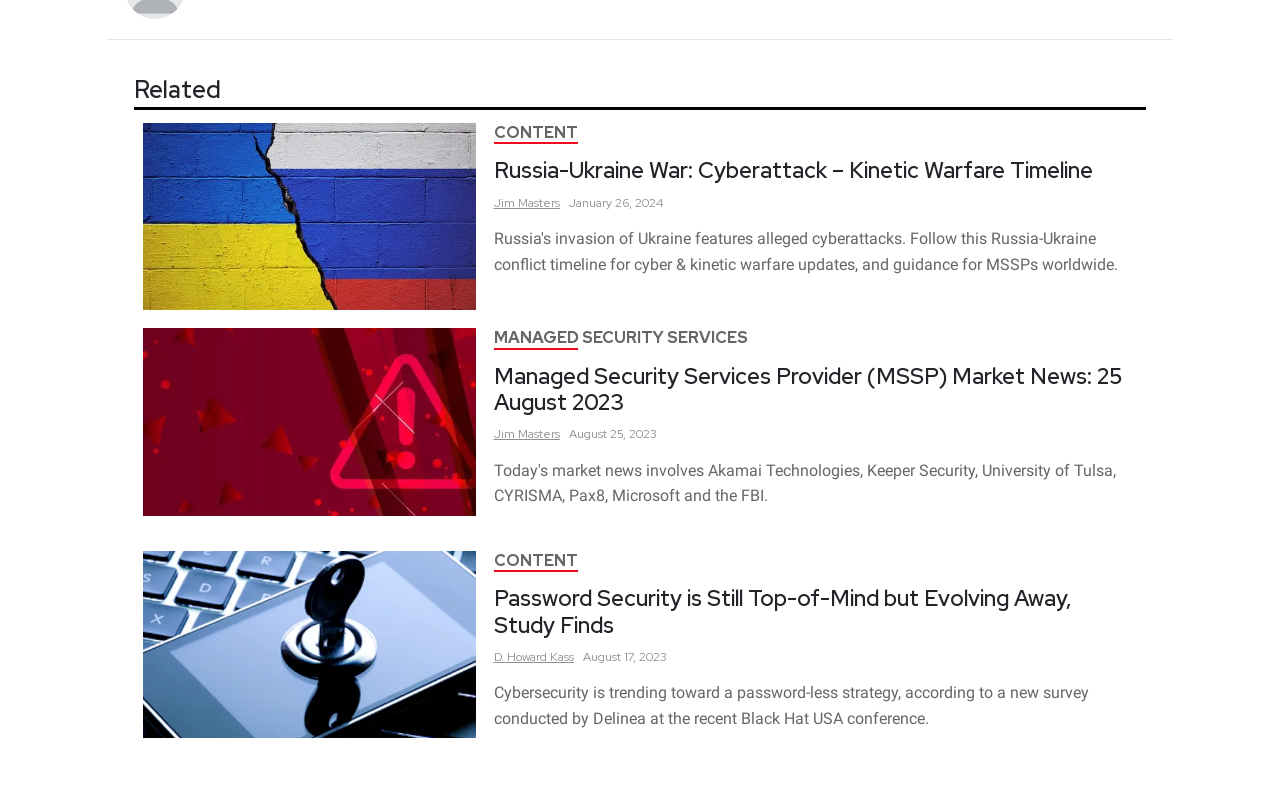Determine the bounding box coordinates of the clickable region to carry out the instruction: "Read article about 'Managed Security Services Provider (MSSP) Market News: 25 August 2023'".

[0.386, 0.452, 0.889, 0.518]